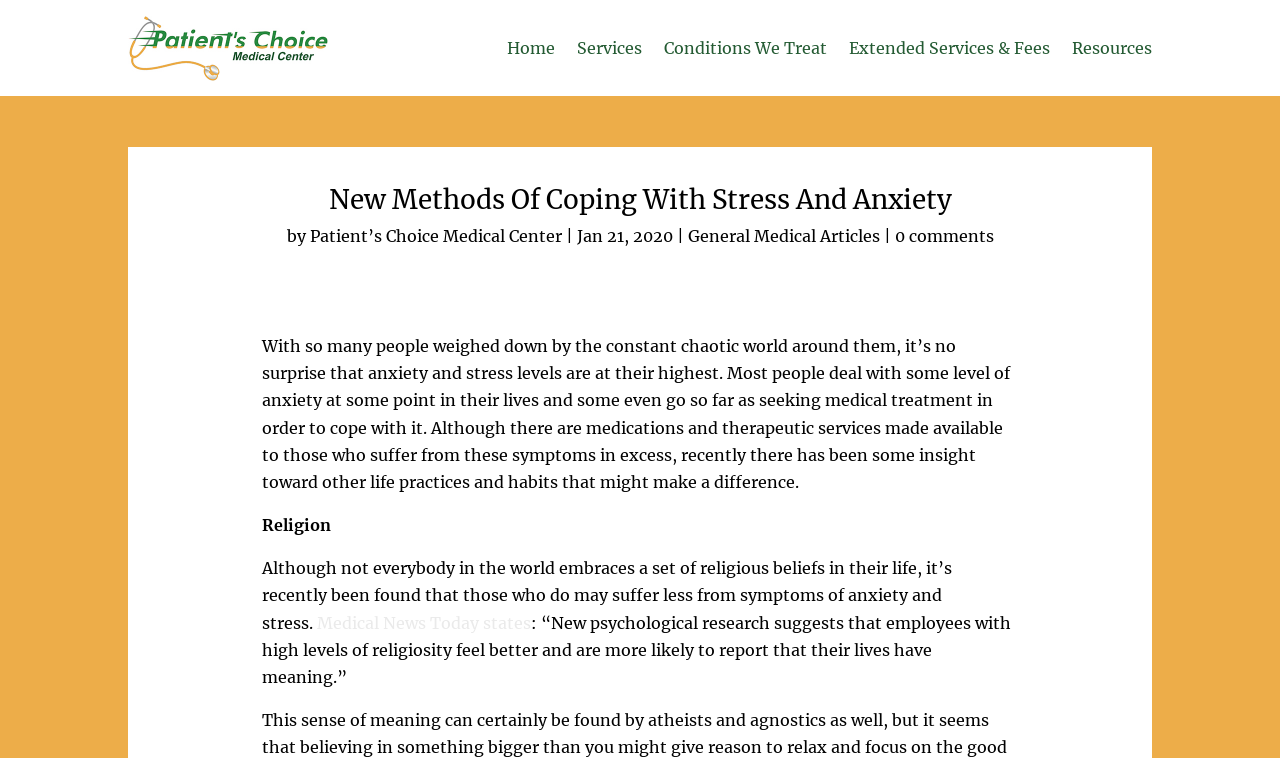Answer the question below with a single word or a brief phrase: 
How many comments does the article have?

0 comments